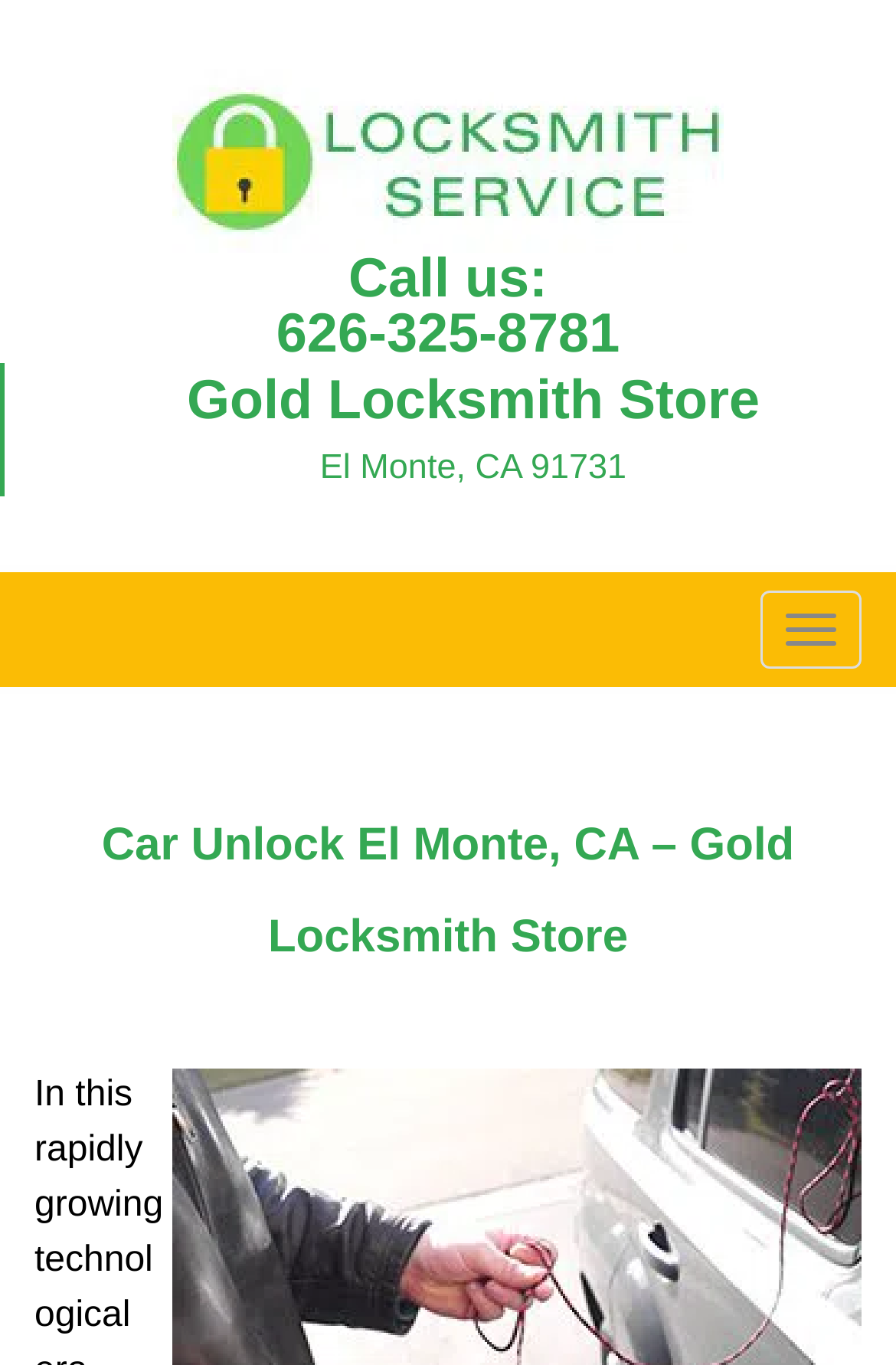What is the phone number to call?
Refer to the image and give a detailed response to the question.

I found the phone number by looking at the link element with the text '626-325-8781' which is located next to the 'Call us:' static text element.